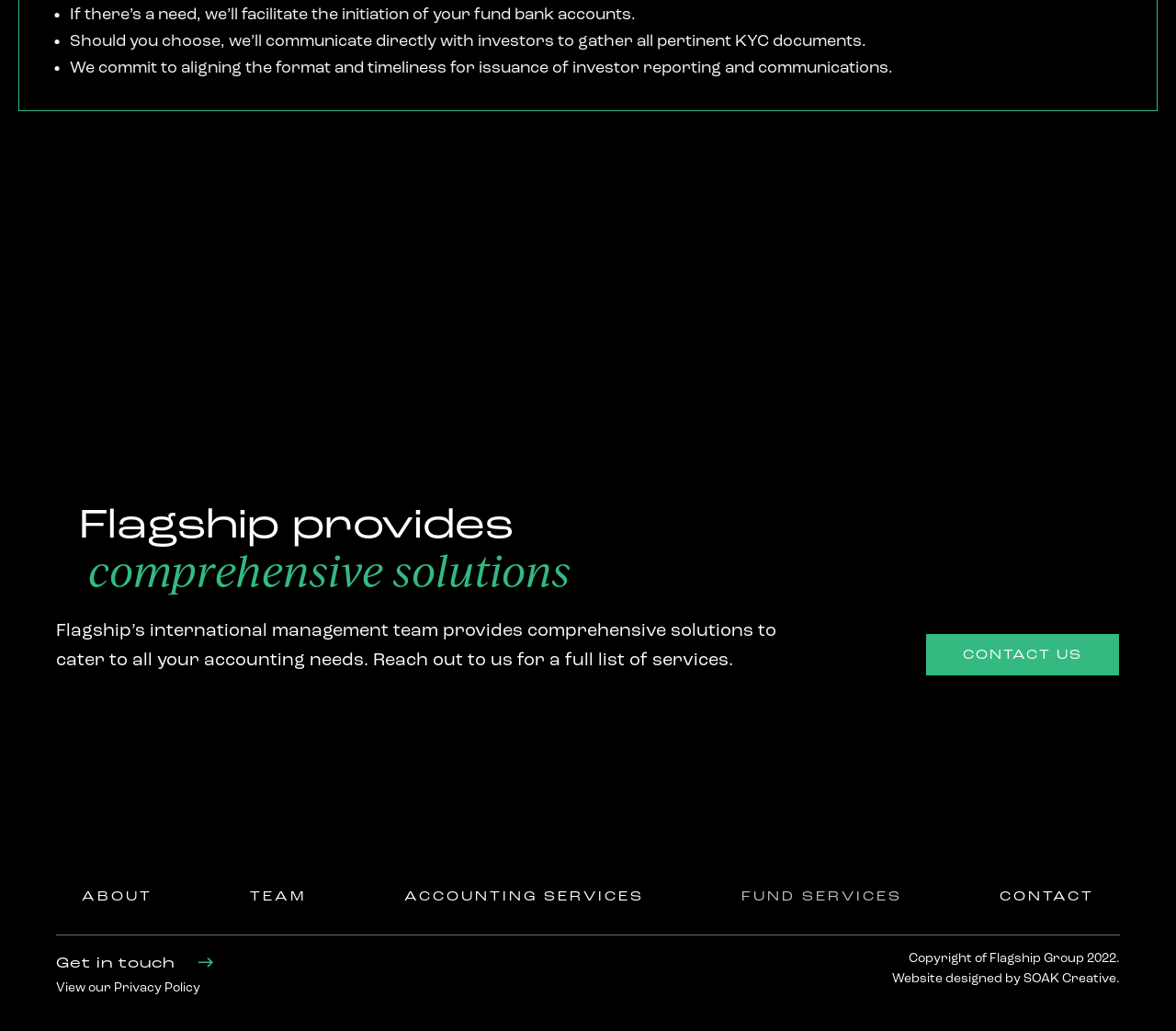Find the bounding box coordinates for the UI element whose description is: "SUBSCRIBE TO OUR NEWSLETTER". The coordinates should be four float numbers between 0 and 1, in the format [left, top, right, bottom].

None